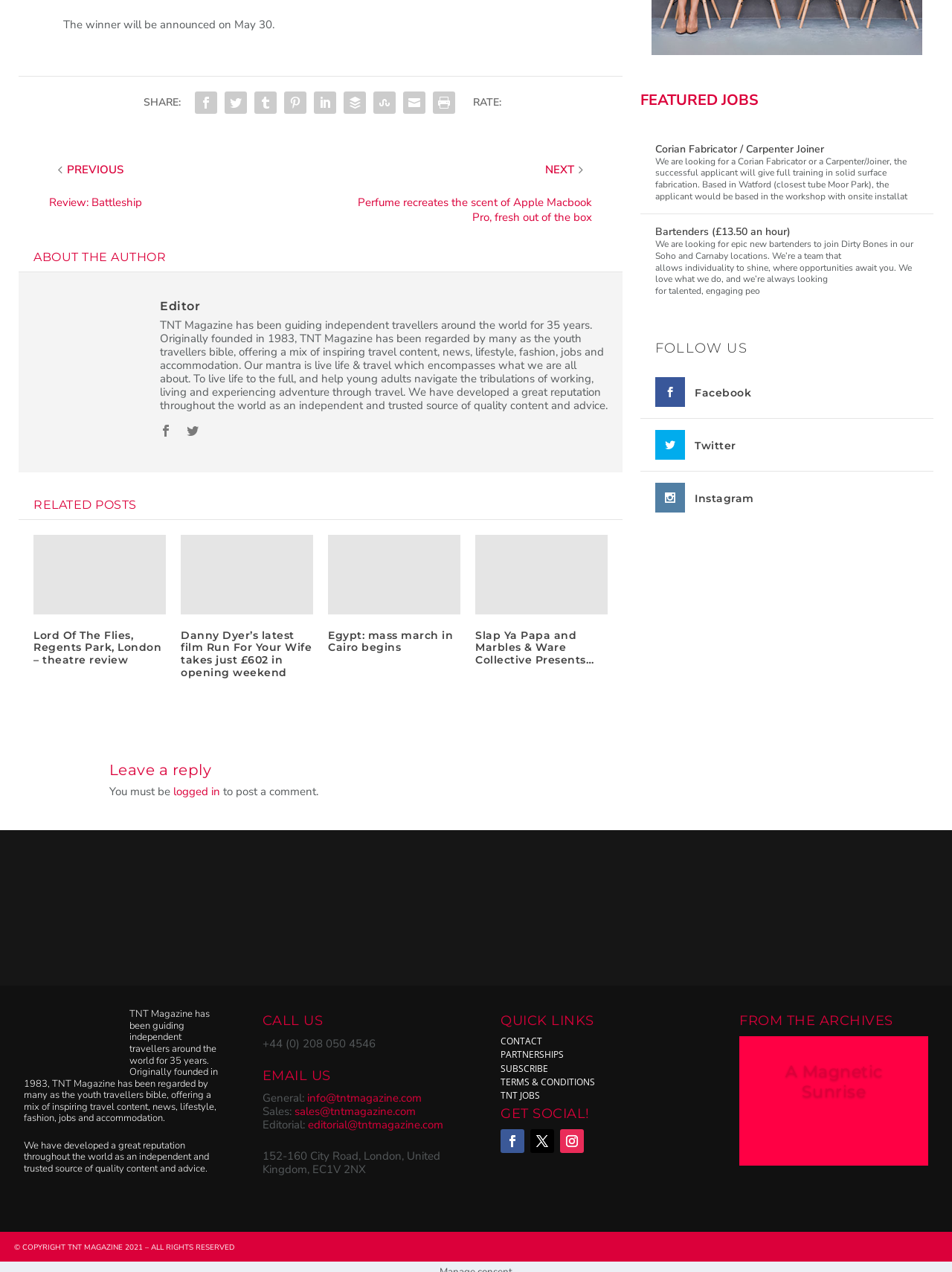Find the bounding box coordinates for the area that should be clicked to accomplish the instruction: "Read about the author".

[0.168, 0.226, 0.638, 0.242]